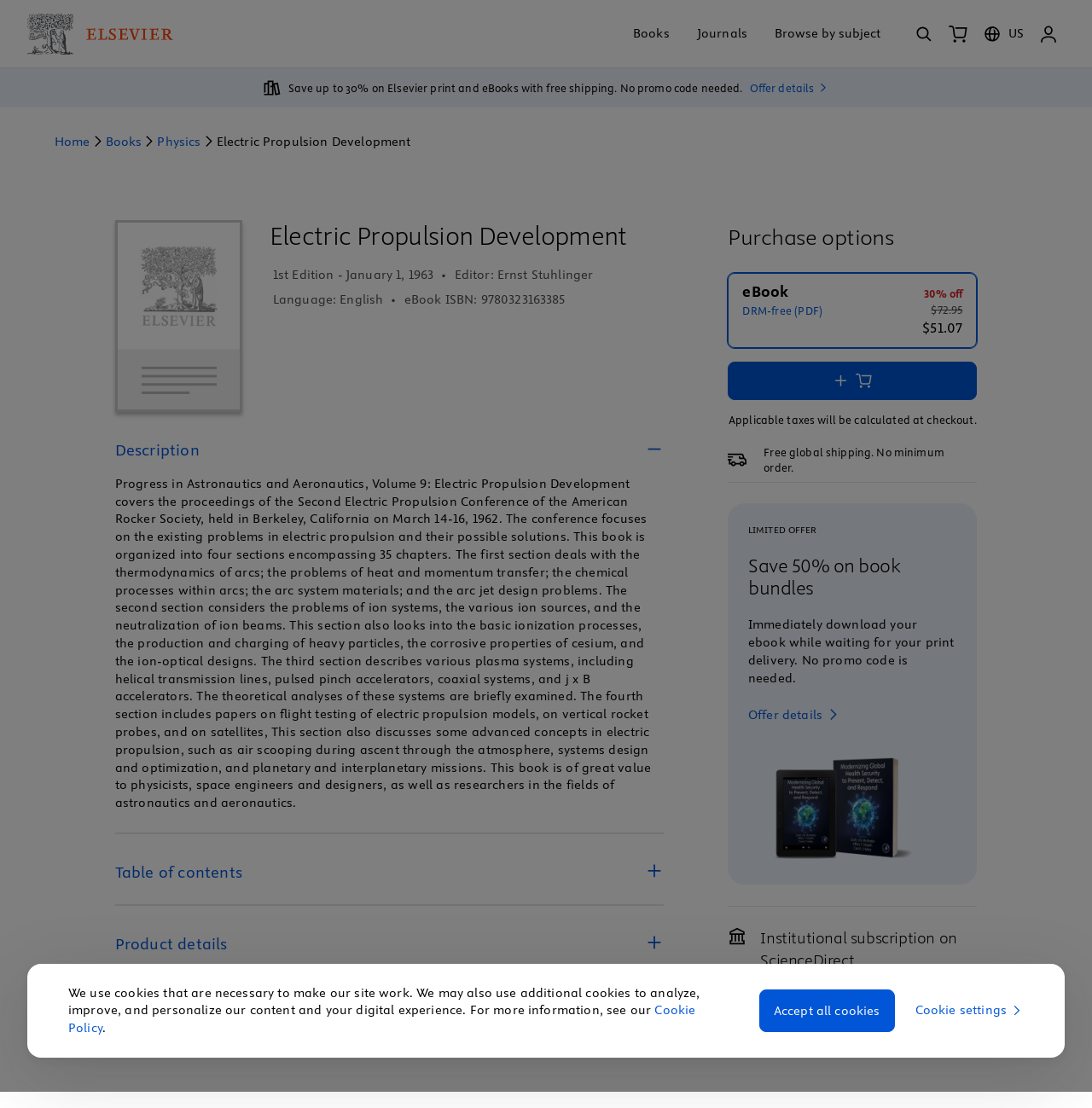Please specify the bounding box coordinates of the element that should be clicked to execute the given instruction: 'Add to cart'. Ensure the coordinates are four float numbers between 0 and 1, expressed as [left, top, right, bottom].

[0.667, 0.326, 0.895, 0.361]